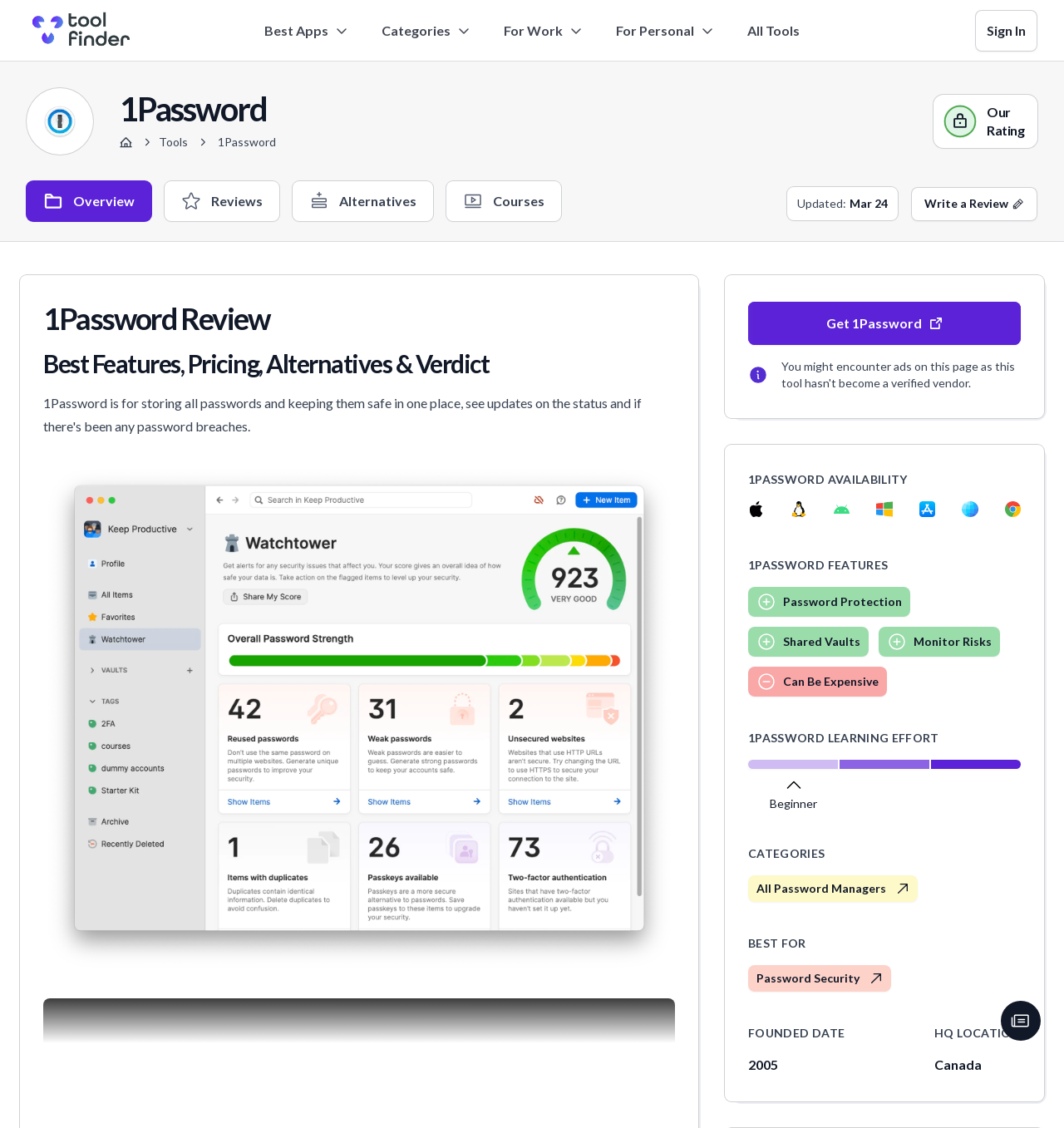How many platforms is 1Password available on?
Analyze the image and provide a thorough answer to the question.

1Password is available on multiple platforms, including Mac, Linux, Android, Windows, iOS, Web, and Chrome Extension, which can be seen in the '1PASSWORD AVAILABILITY' section of the webpage.